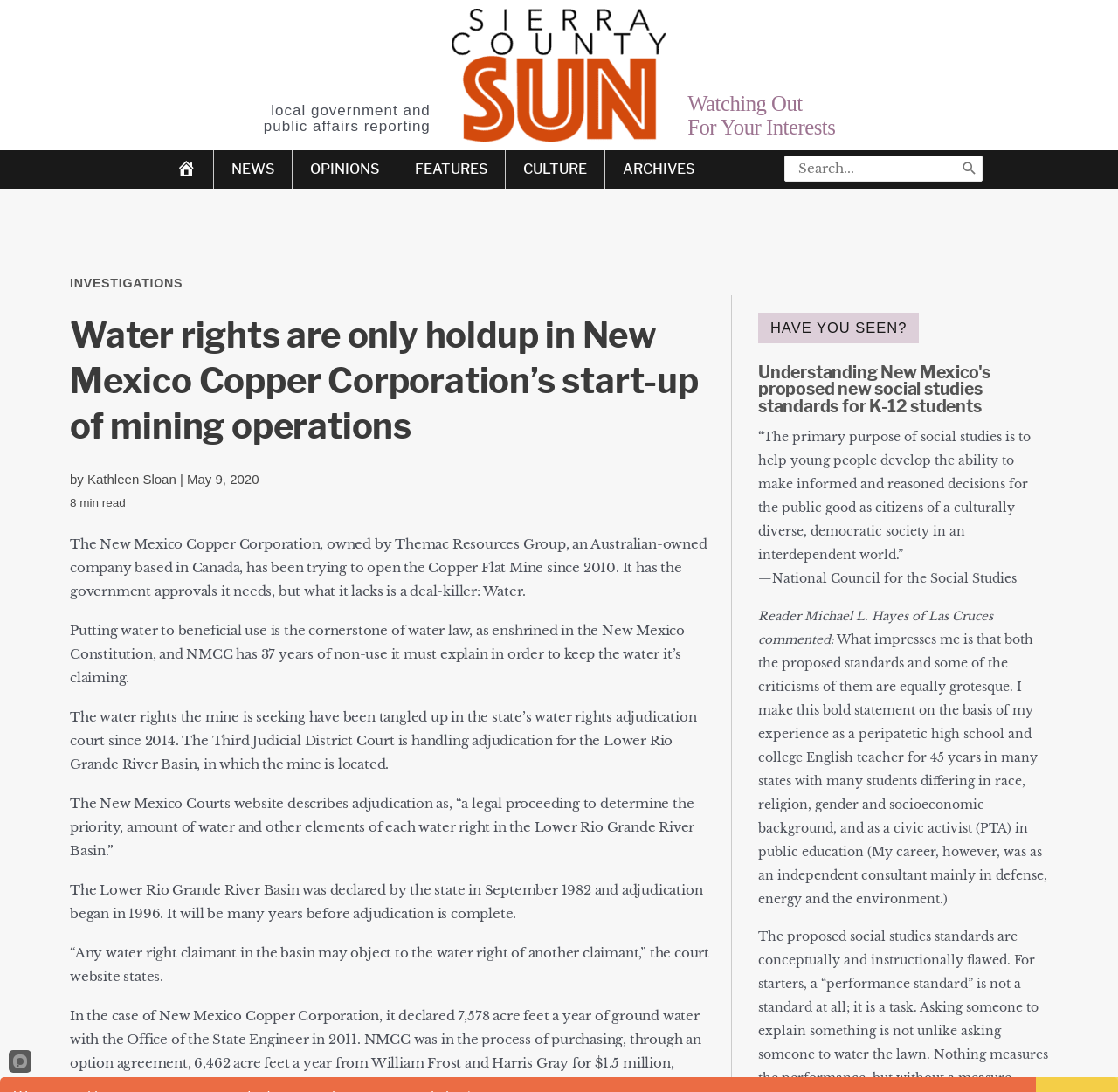Find the bounding box coordinates of the area to click in order to follow the instruction: "Go to NEWS page".

[0.191, 0.138, 0.261, 0.173]